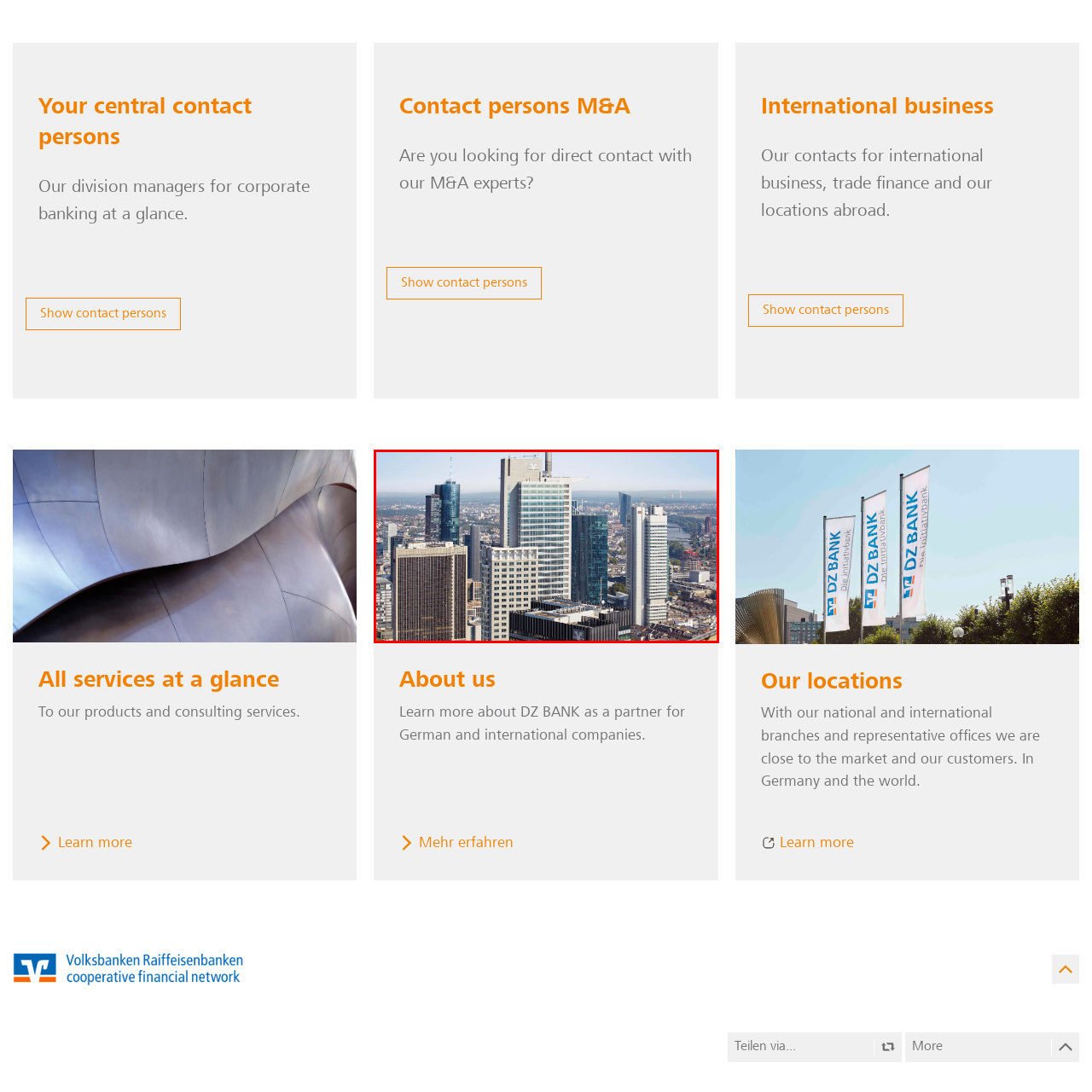What is the atmosphere conveyed by the image?
Look at the image surrounded by the red border and respond with a one-word or short-phrase answer based on your observation.

Progress and innovation